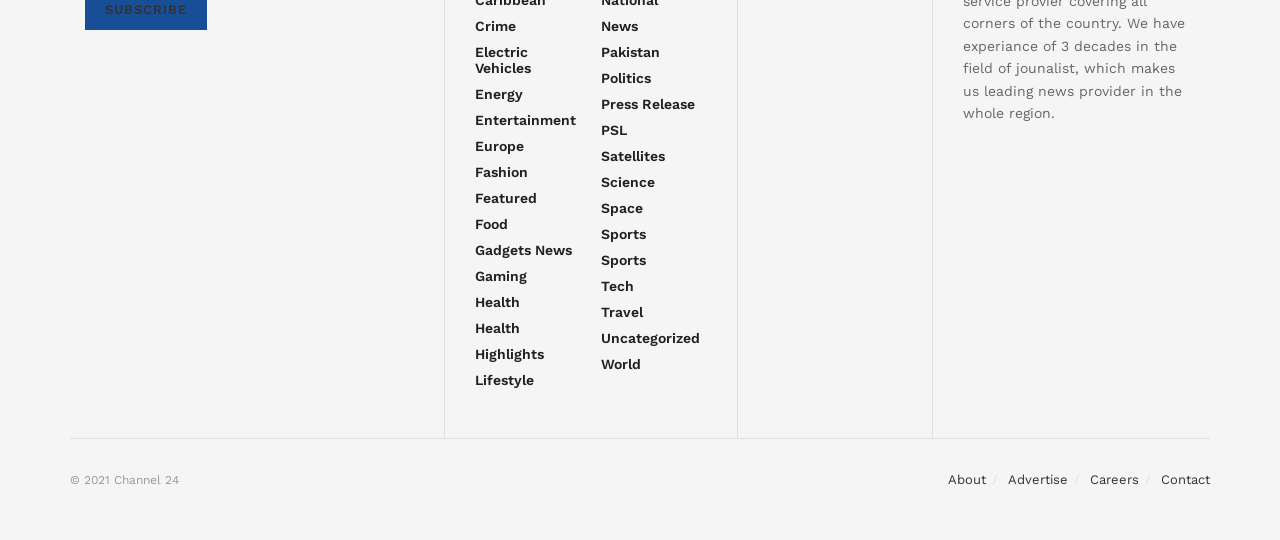Show the bounding box coordinates for the HTML element as described: "Electric vehicles".

[0.371, 0.074, 0.454, 0.133]